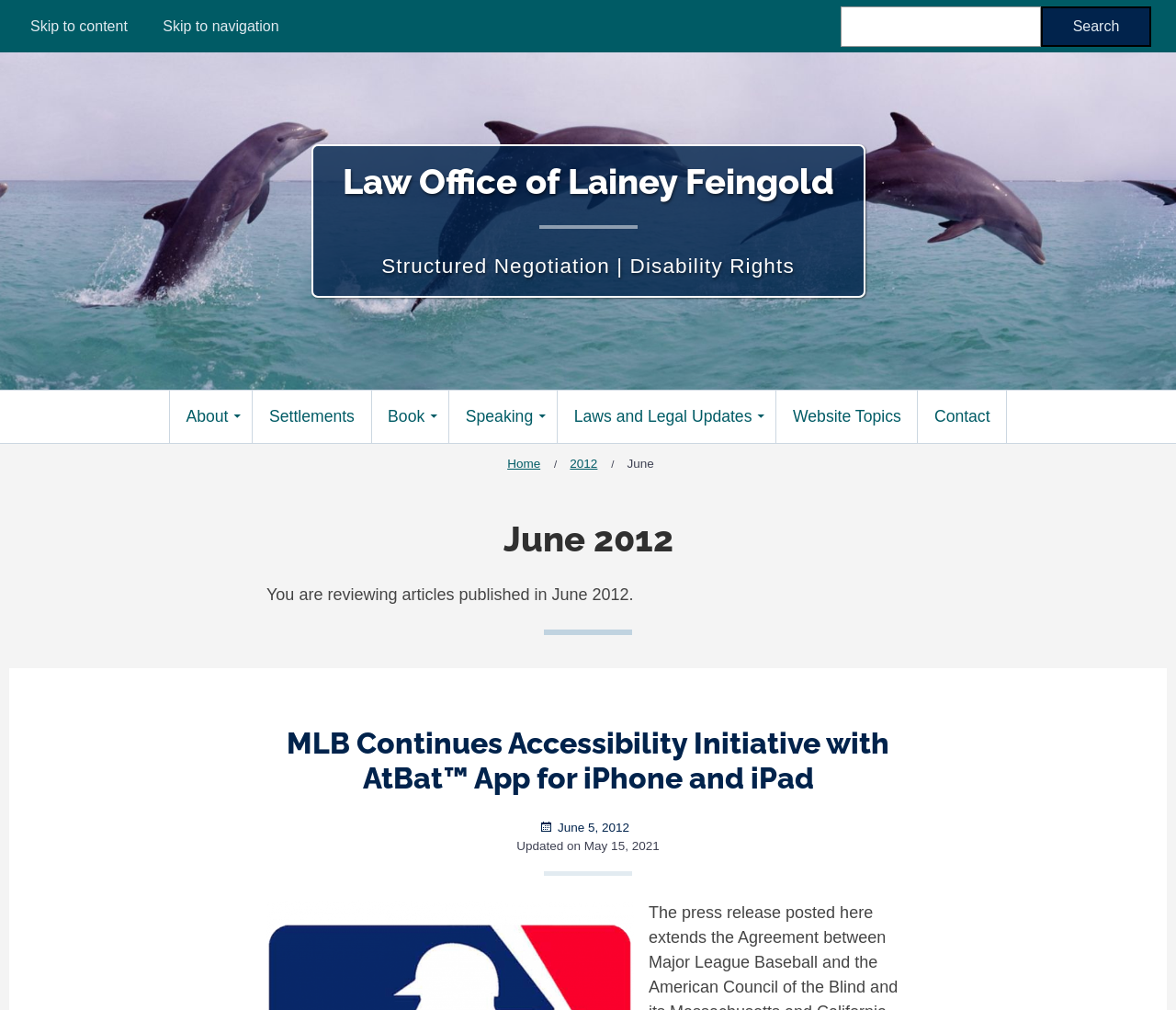What is the name of the law office?
Give a thorough and detailed response to the question.

I found the answer by looking at the banner element which contains the text 'Law Office of Lainey Feingold'.